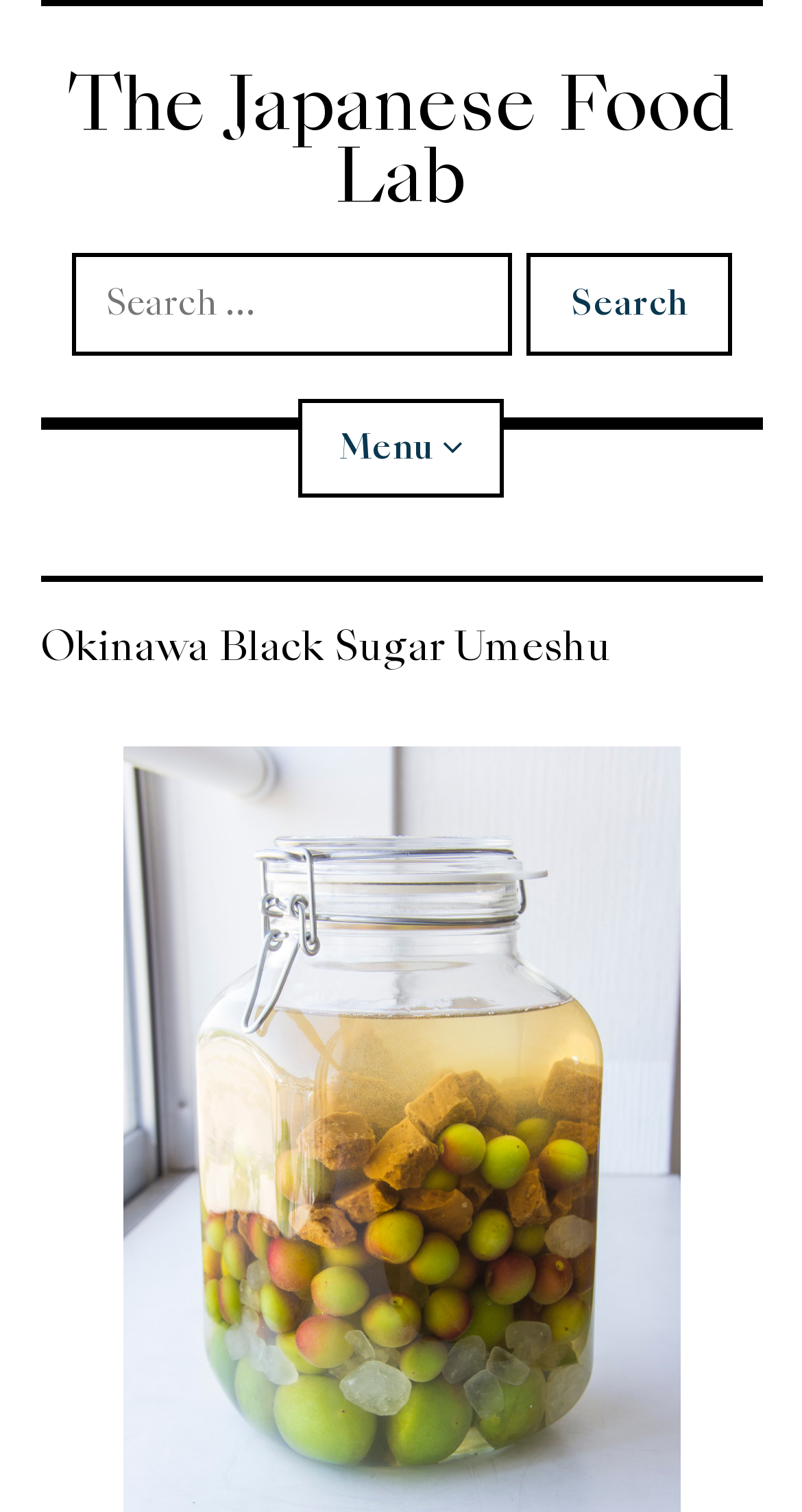Please use the details from the image to answer the following question comprehensively:
Is the menu expanded?

I found the 'Menu' button with an icon '' and the 'expanded' property set to 'False', indicating that the menu is not expanded.